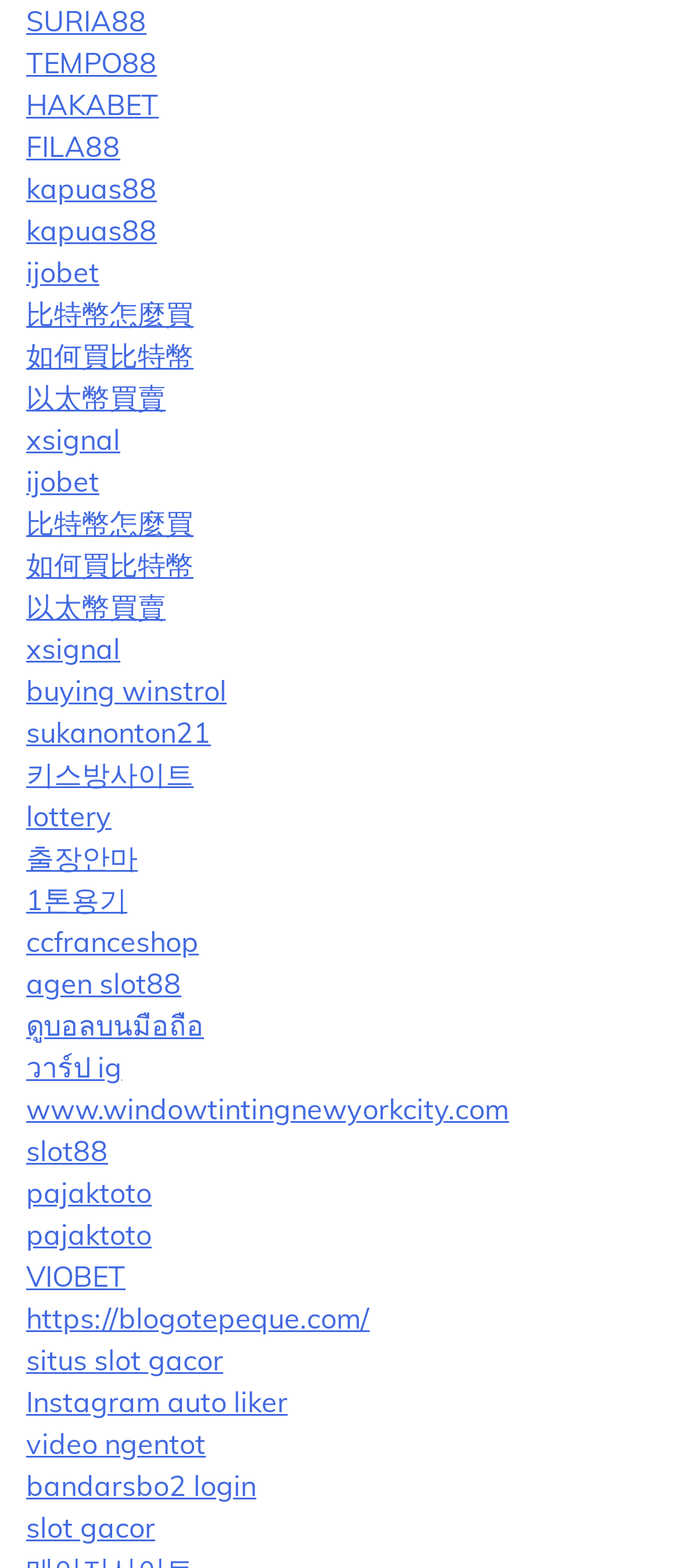Answer the question using only one word or a concise phrase: How many links have Korean characters in their text?

2